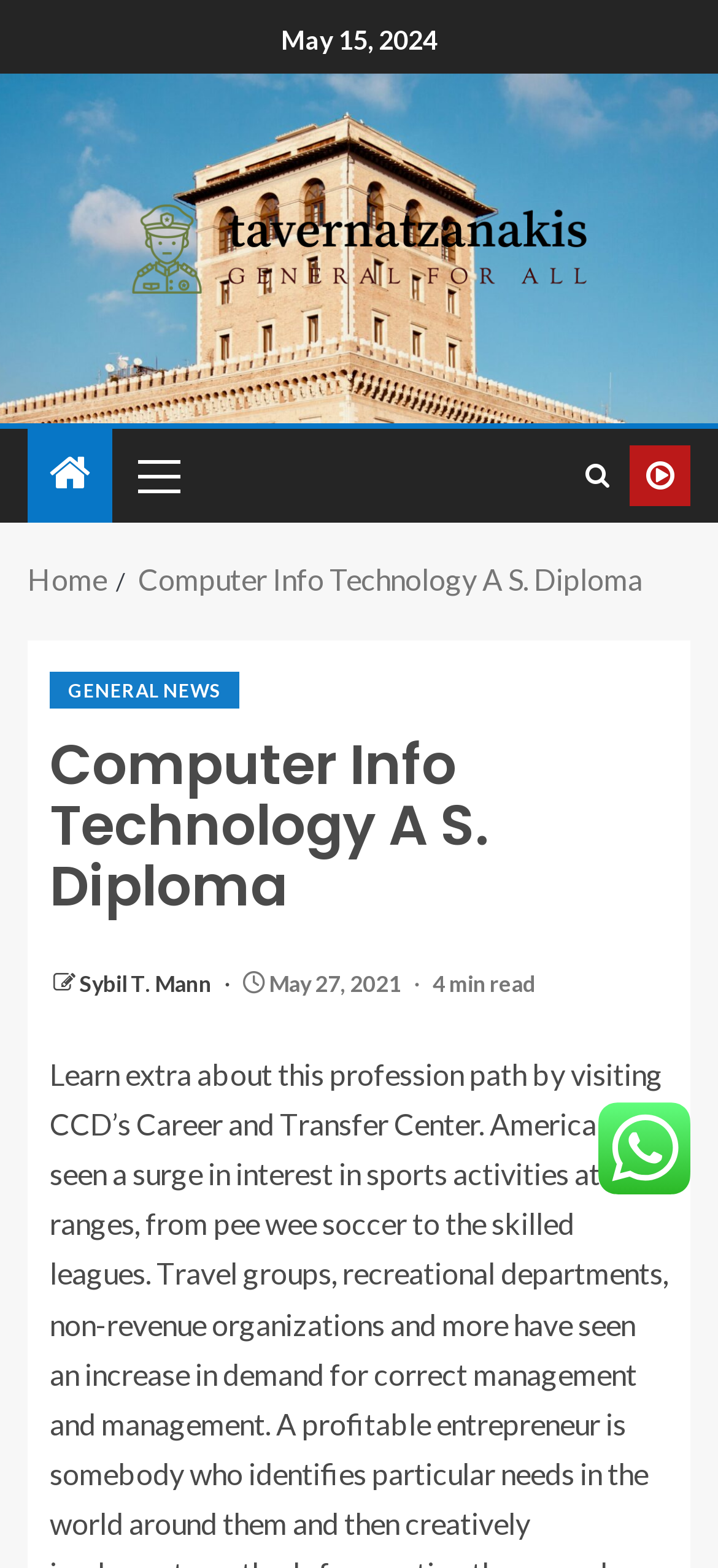Kindly determine the bounding box coordinates of the area that needs to be clicked to fulfill this instruction: "click the link to GENERAL NEWS".

[0.069, 0.429, 0.334, 0.452]